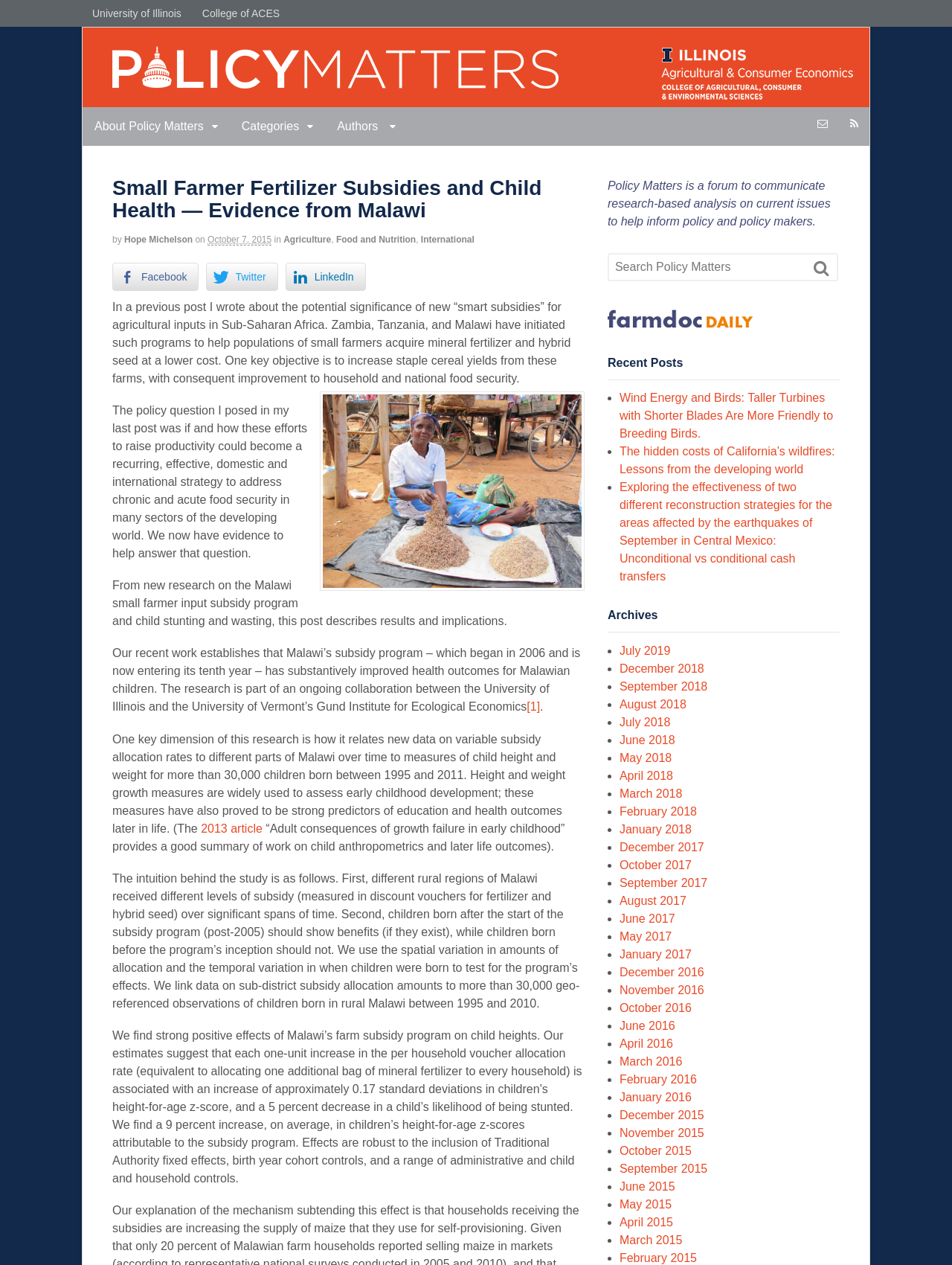Give a concise answer using one word or a phrase to the following question:
What is the topic of the research described in the webpage?

Malawi small farmer input subsidy program